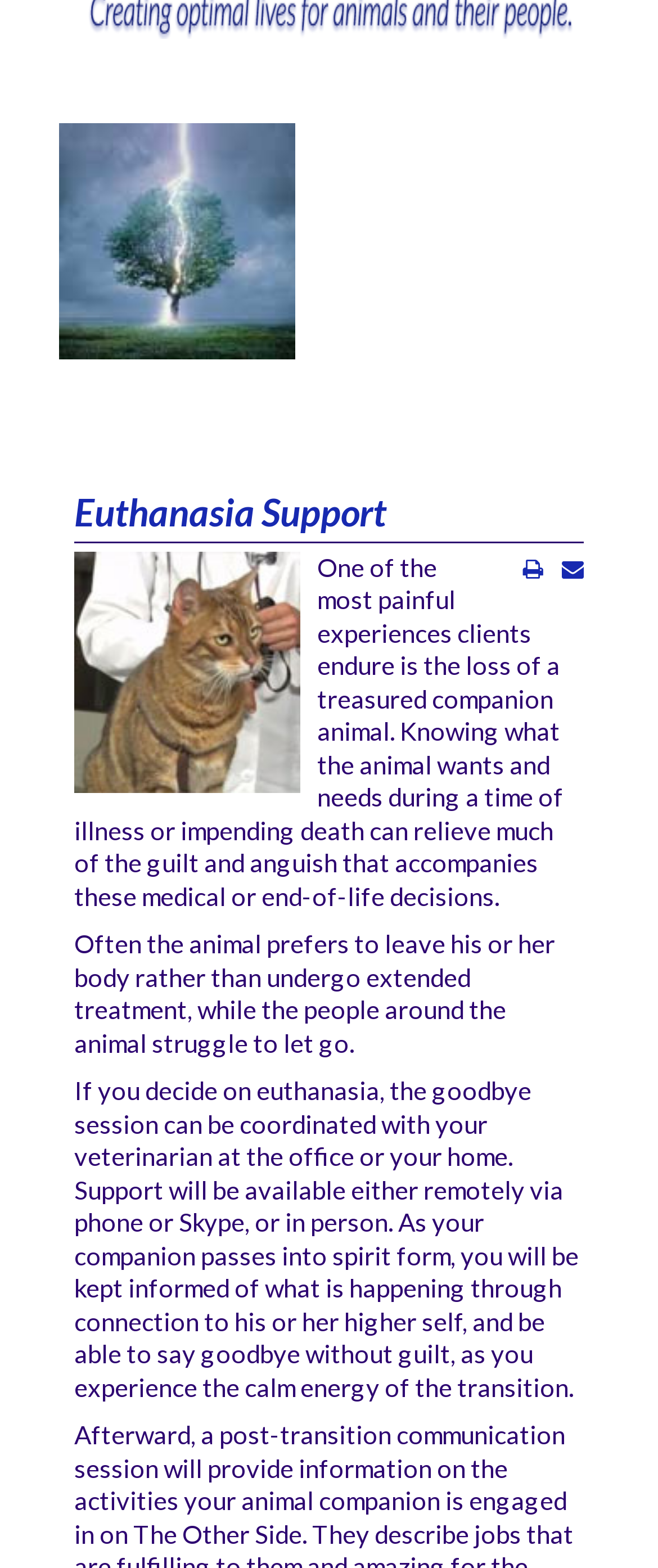Given the element description "Store", identify the bounding box of the corresponding UI element.

[0.076, 0.011, 0.924, 0.054]